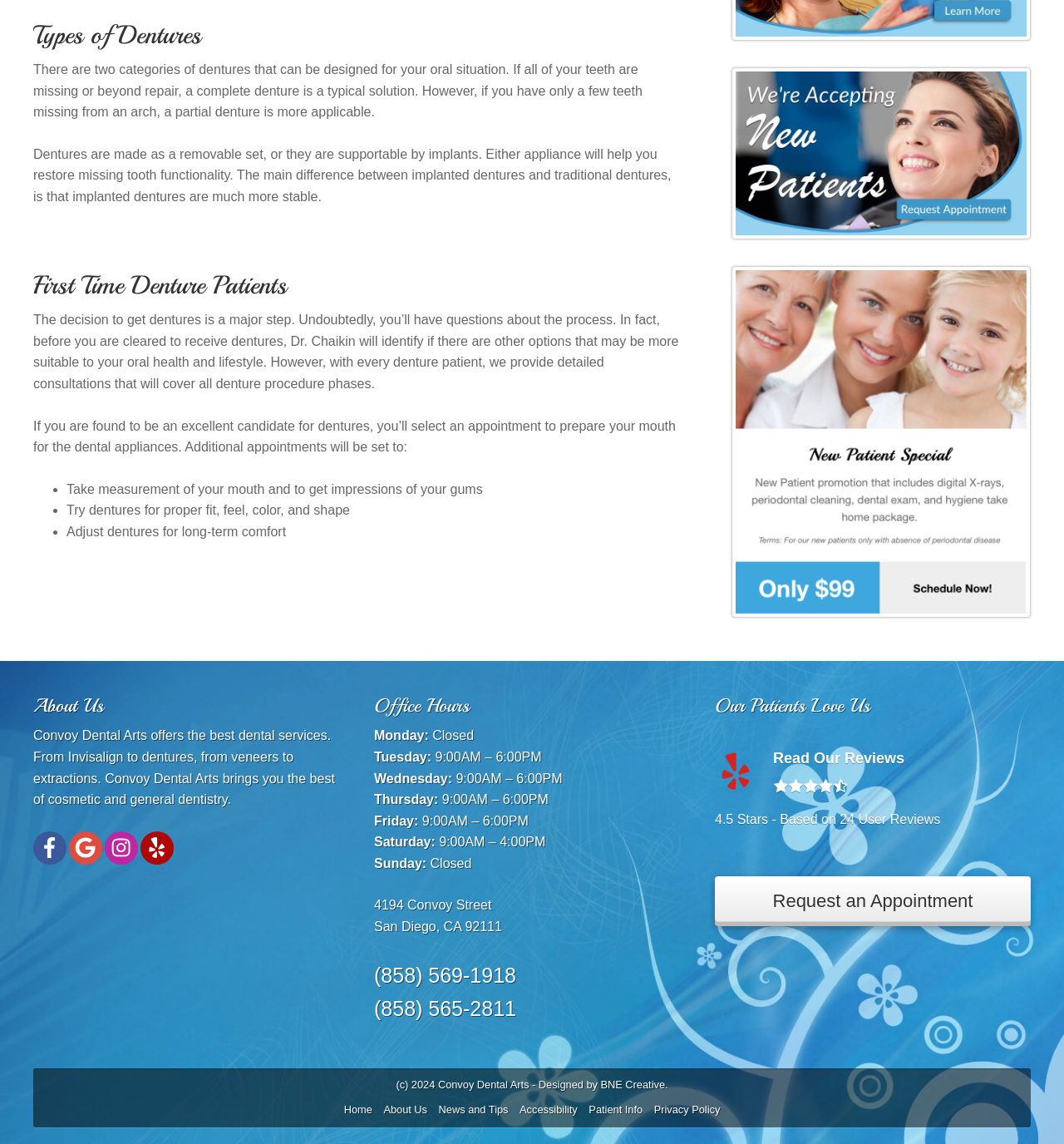Please indicate the bounding box coordinates for the clickable area to complete the following task: "Click on 'Dental Appointments'". The coordinates should be specified as four float numbers between 0 and 1, i.e., [left, top, right, bottom].

[0.688, 0.127, 0.969, 0.139]